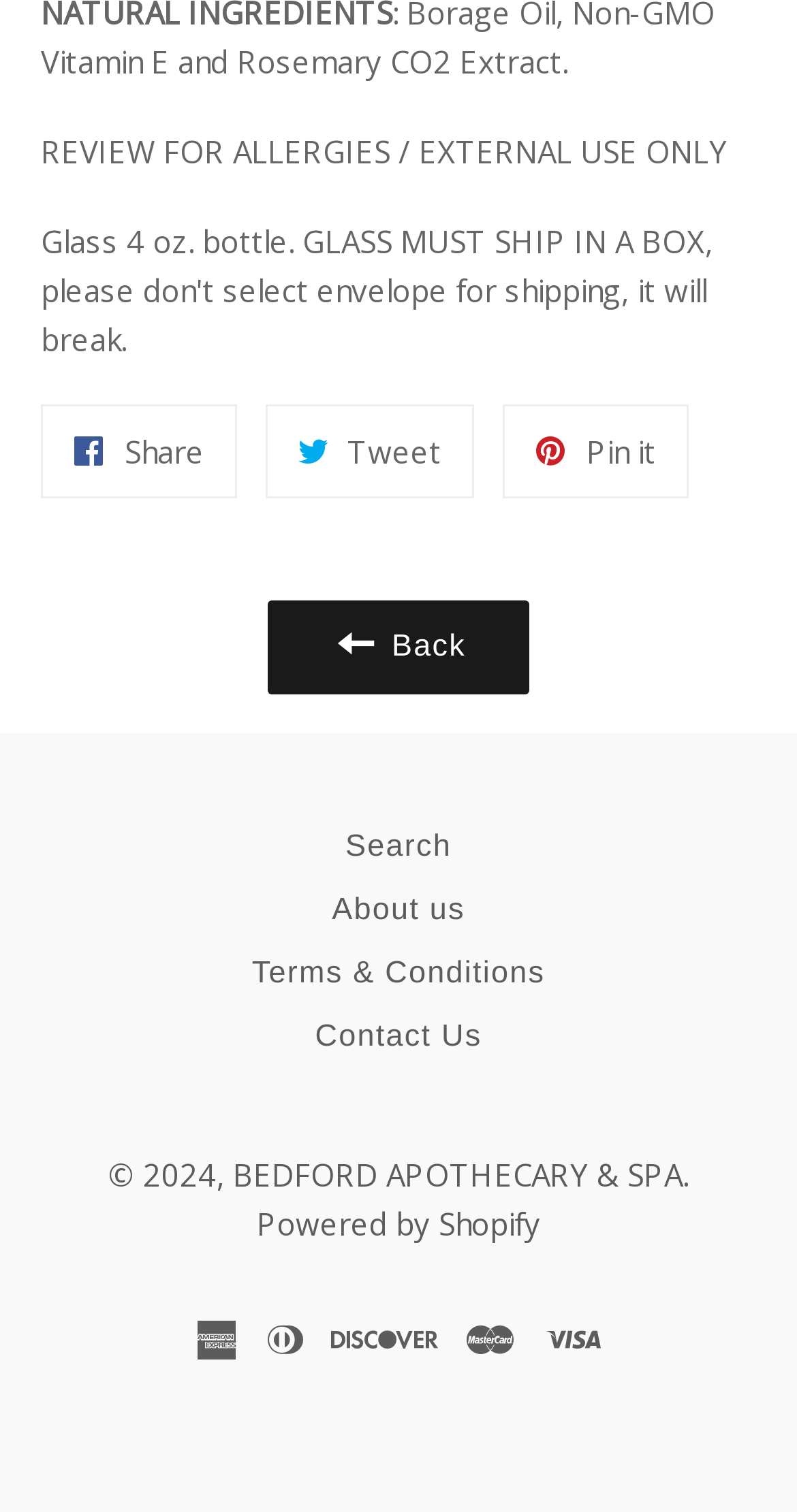Determine the bounding box coordinates for the clickable element to execute this instruction: "Contact Us". Provide the coordinates as four float numbers between 0 and 1, i.e., [left, top, right, bottom].

[0.051, 0.665, 0.949, 0.706]